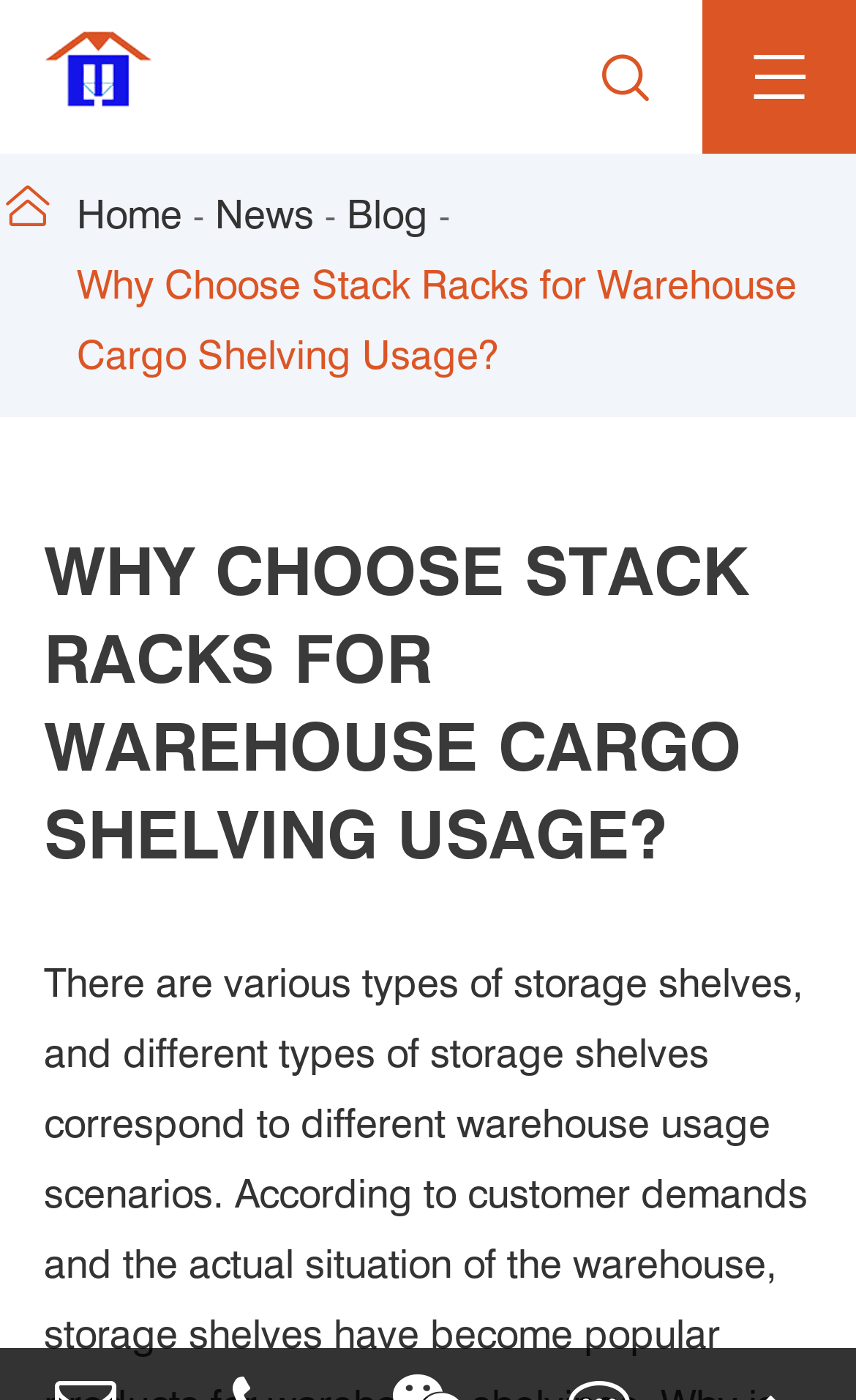Provide your answer in one word or a succinct phrase for the question: 
How many navigation links are at the top of the webpage?

4